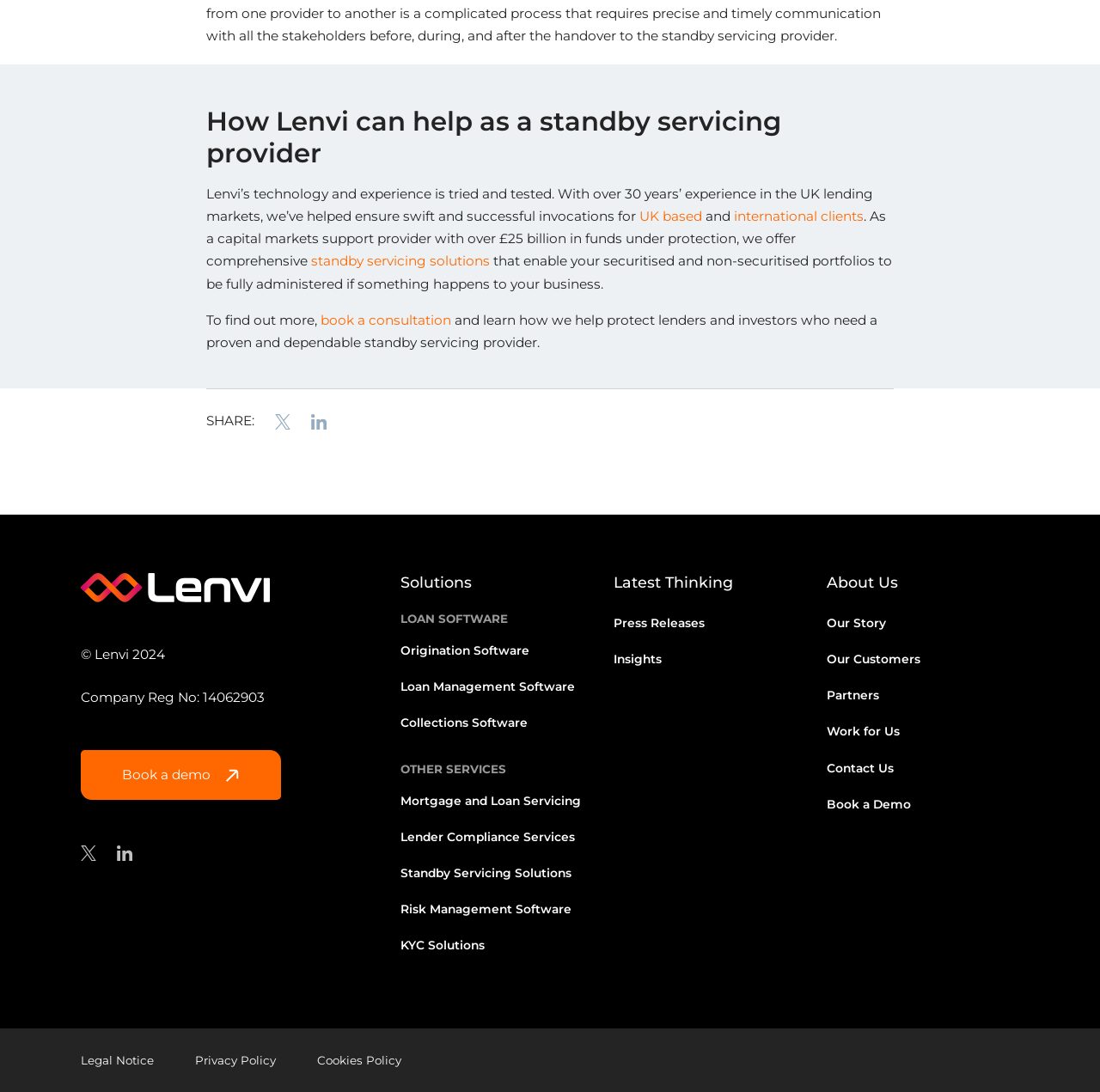What is the copyright year of Lenvi's website?
Use the screenshot to answer the question with a single word or phrase.

2024